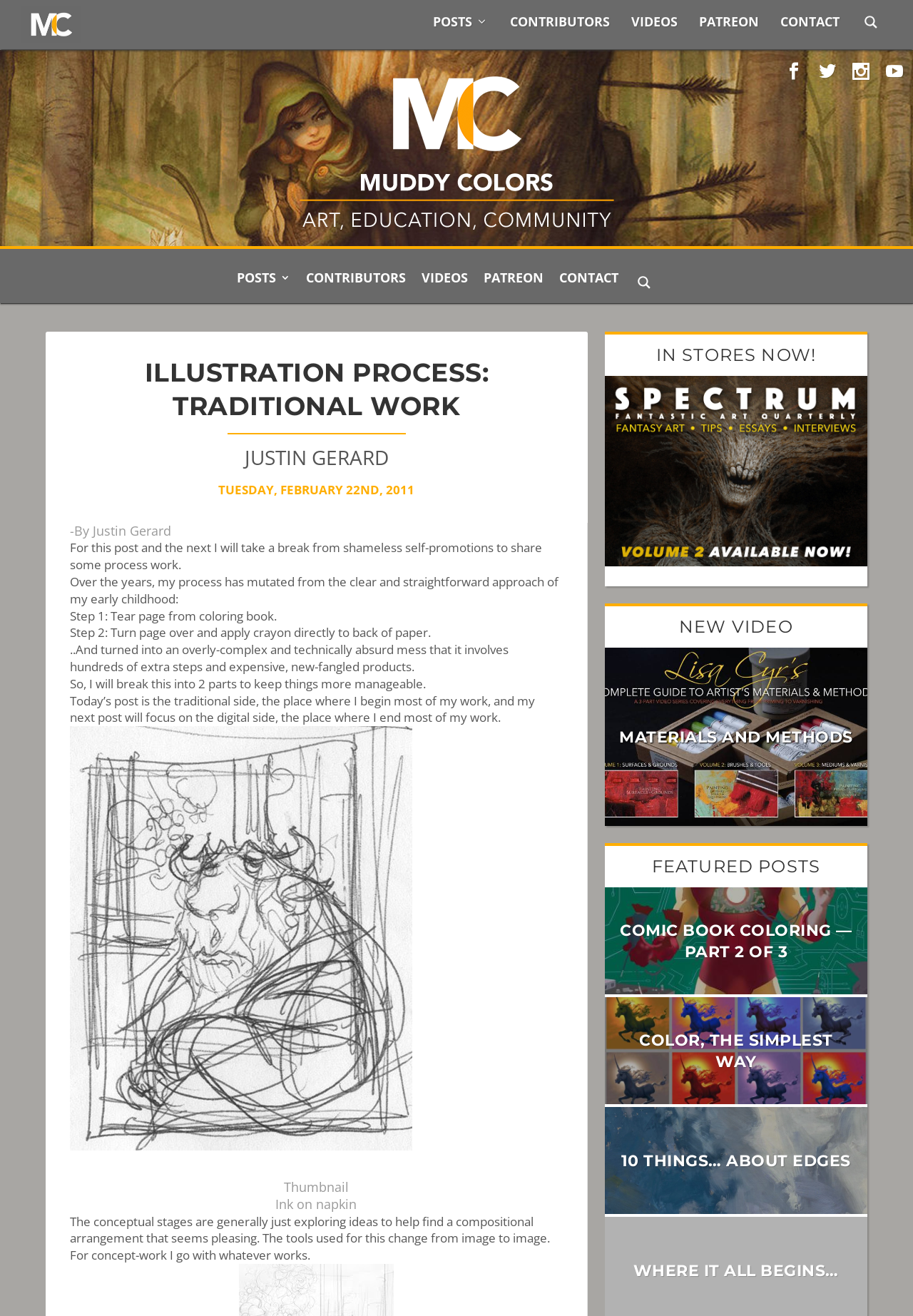What is the next post about?
Answer the question using a single word or phrase, according to the image.

Digital side